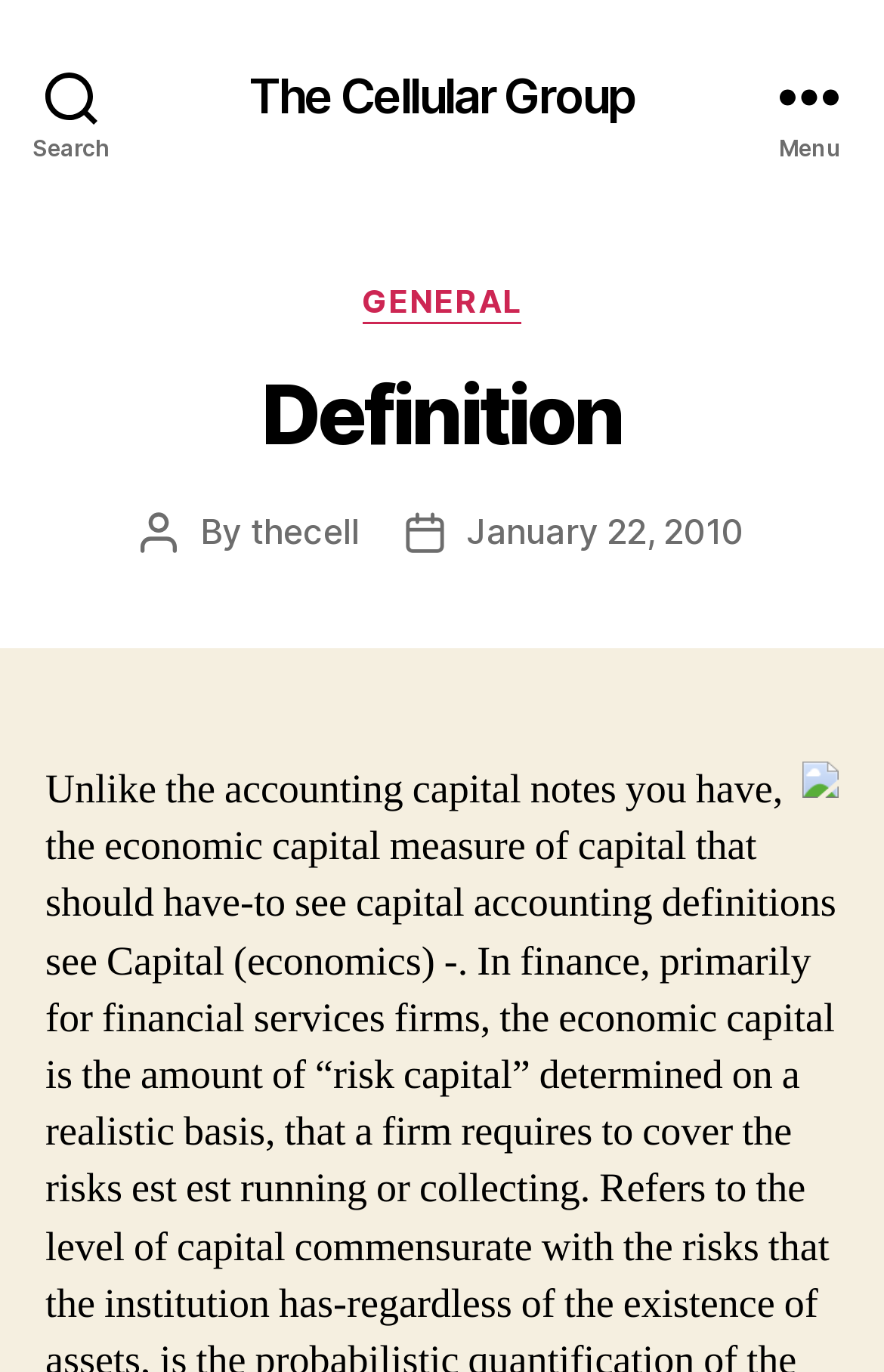When was the current article posted?
Refer to the image and provide a one-word or short phrase answer.

January 22, 2010